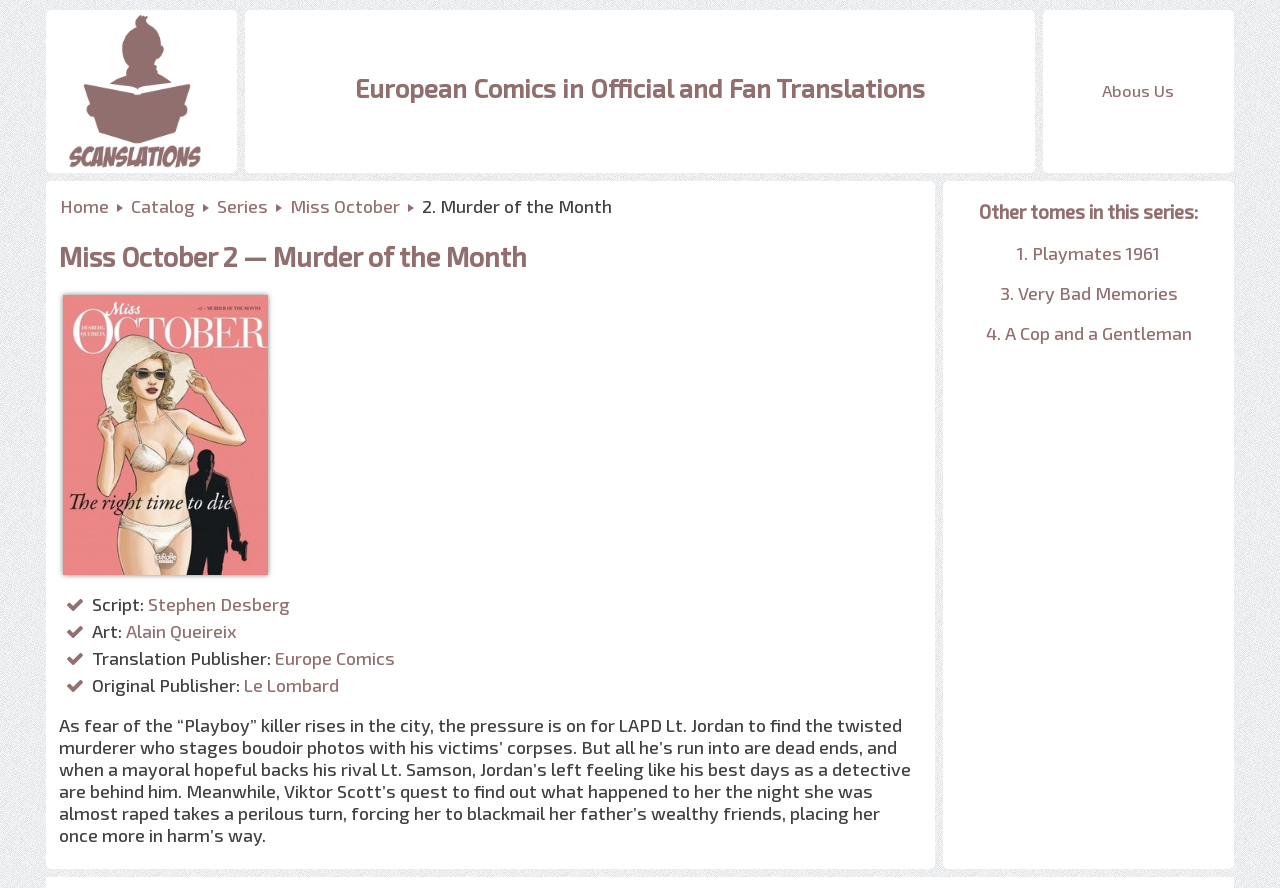Identify the bounding box coordinates for the UI element described by the following text: "name="input_7" placeholder="Project City or Town"". Provide the coordinates as four float numbers between 0 and 1, in the format [left, top, right, bottom].

None